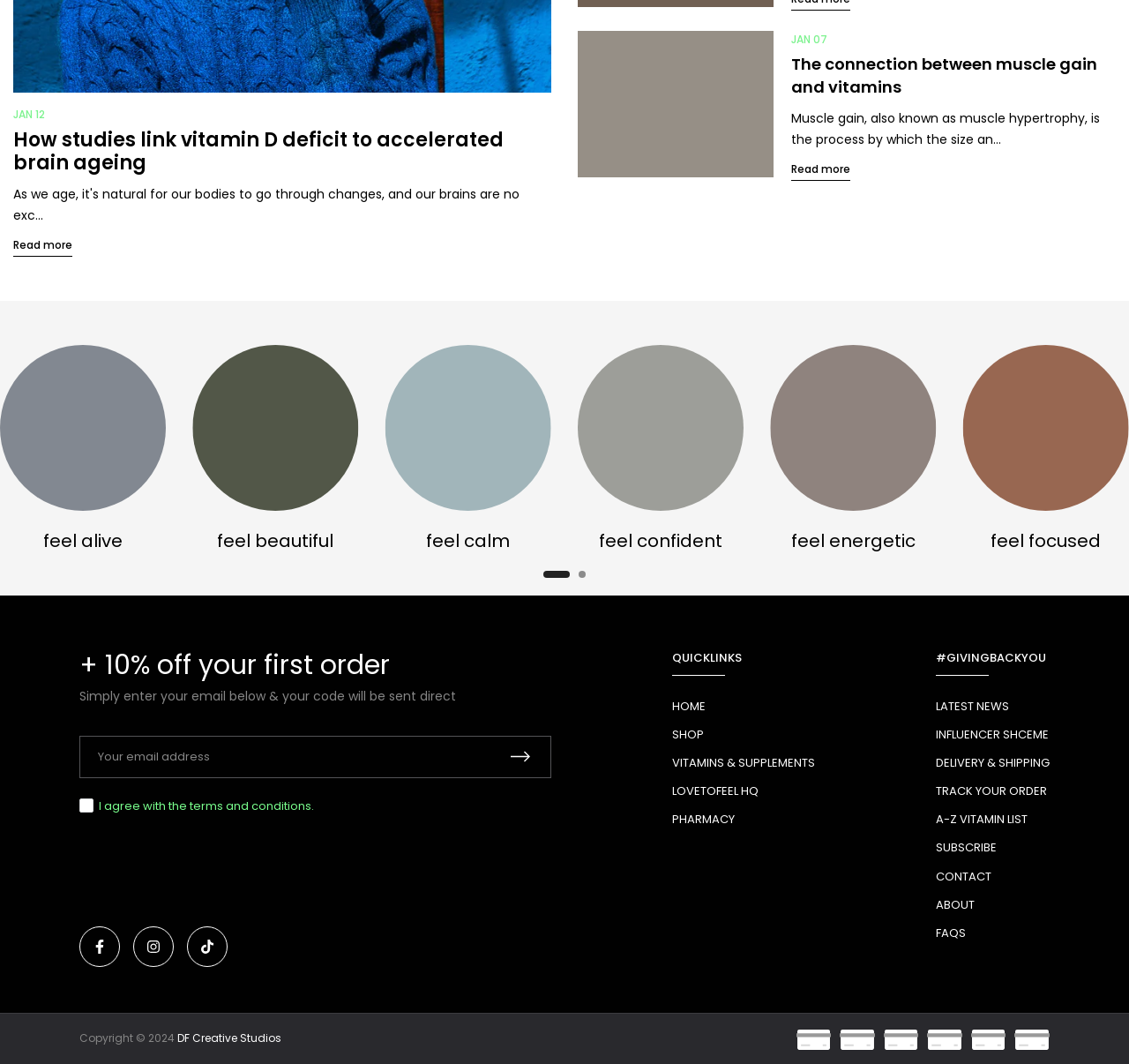Please find the bounding box coordinates of the element's region to be clicked to carry out this instruction: "Follow on Facebook".

[0.07, 0.87, 0.106, 0.908]